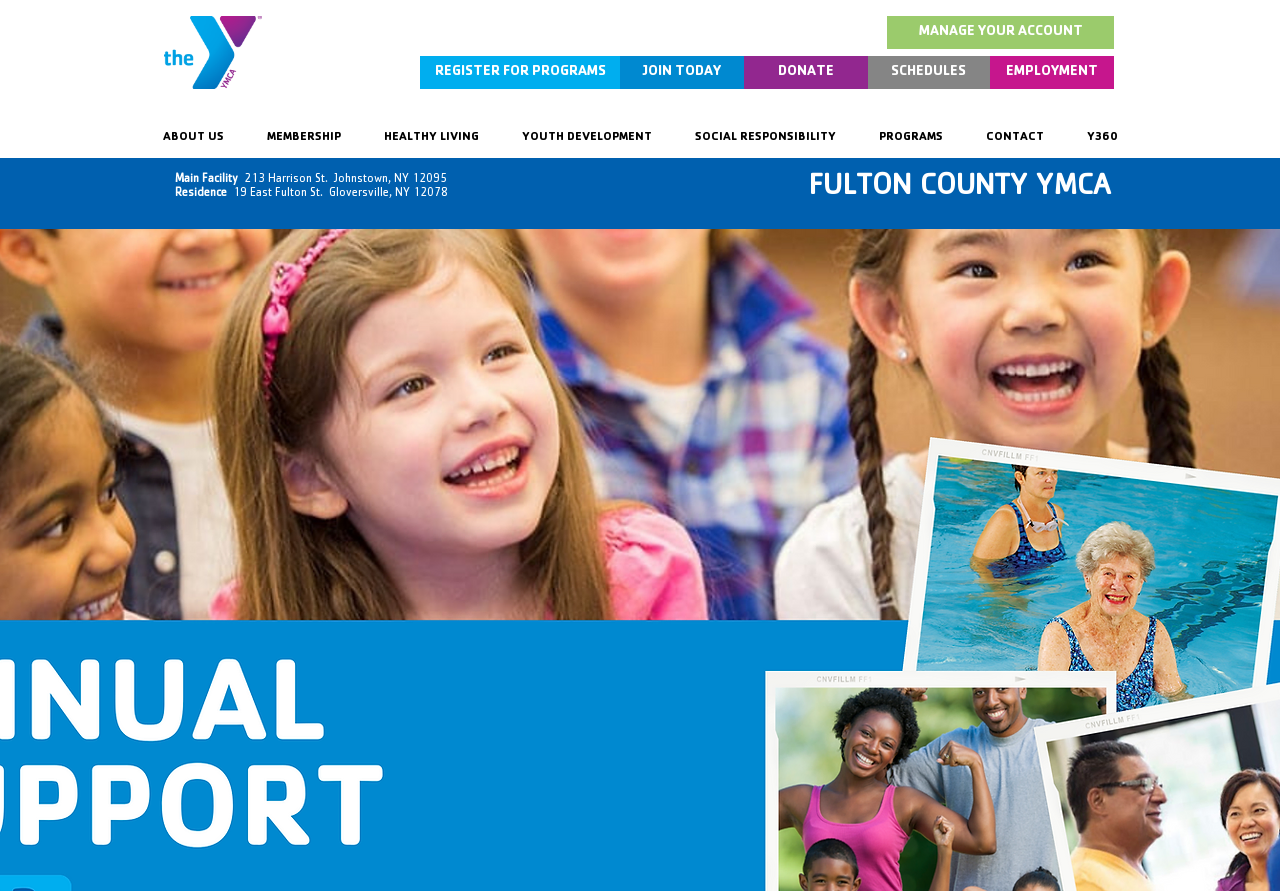Please specify the bounding box coordinates of the element that should be clicked to execute the given instruction: 'Register for programs'. Ensure the coordinates are four float numbers between 0 and 1, expressed as [left, top, right, bottom].

[0.328, 0.063, 0.484, 0.1]